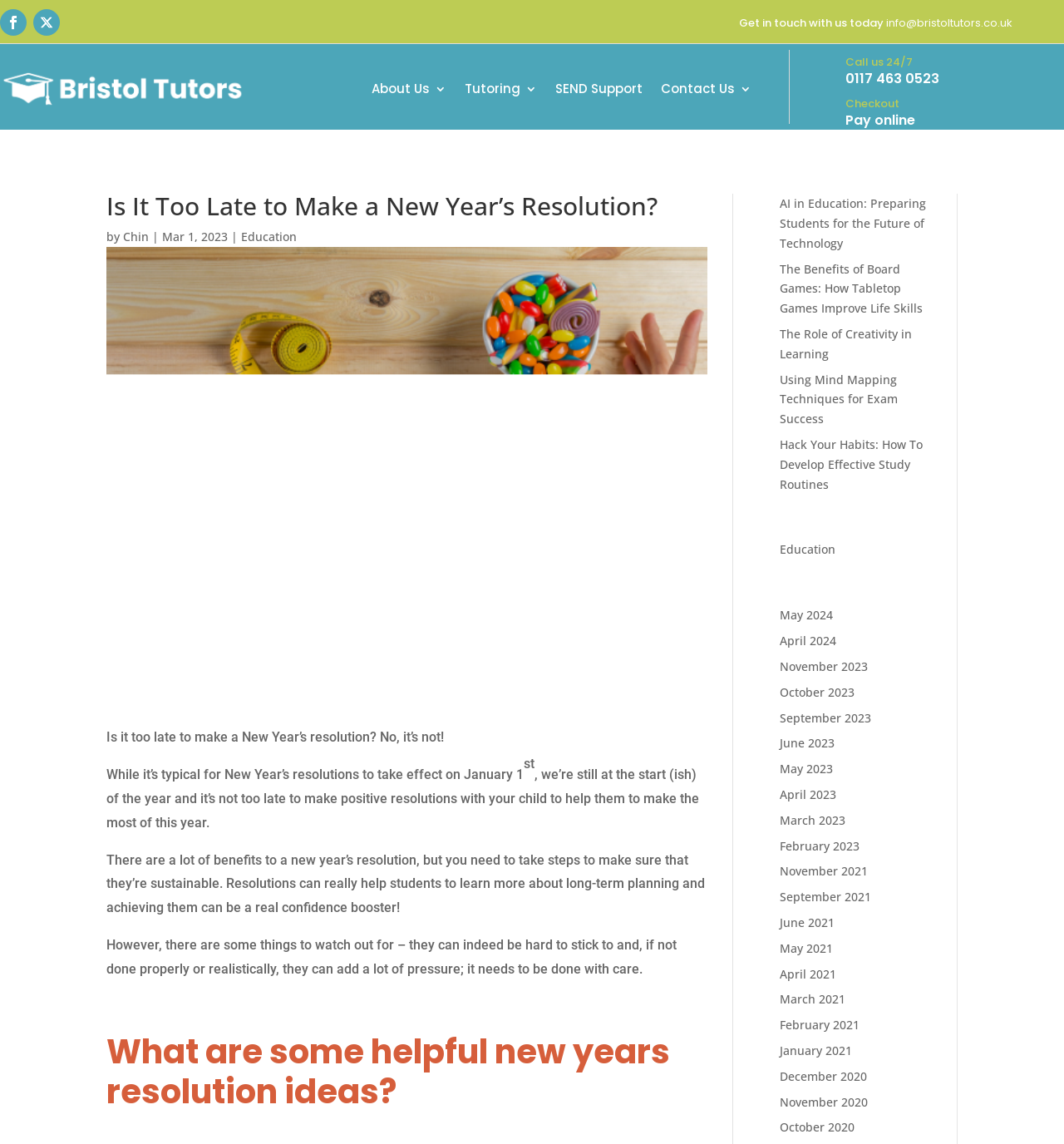Show the bounding box coordinates of the element that should be clicked to complete the task: "Go to the previous post".

None